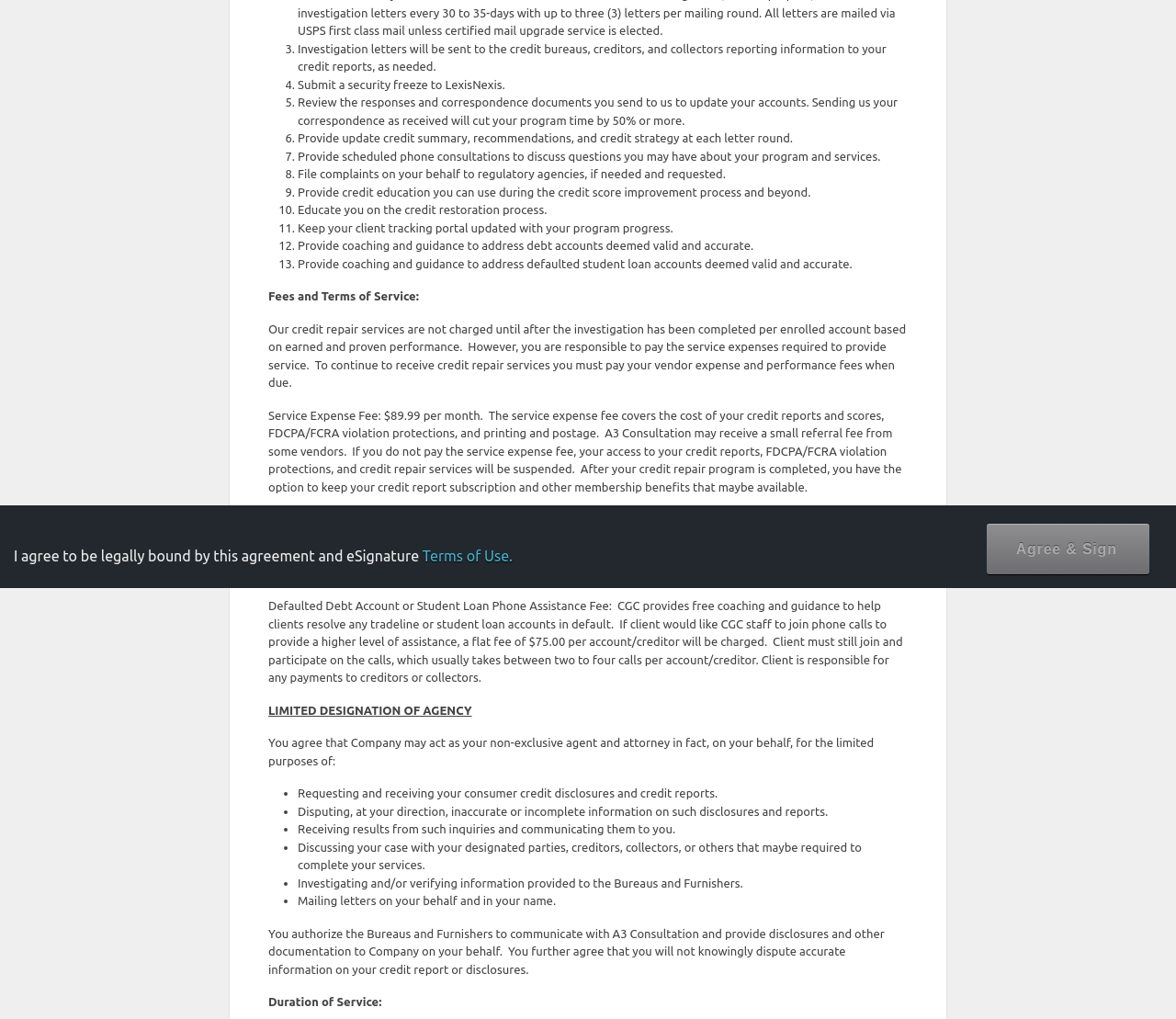From the given element description: "Terms of Use.", find the bounding box for the UI element. Provide the coordinates as four float numbers between 0 and 1, in the order [left, top, right, bottom].

[0.359, 0.537, 0.436, 0.554]